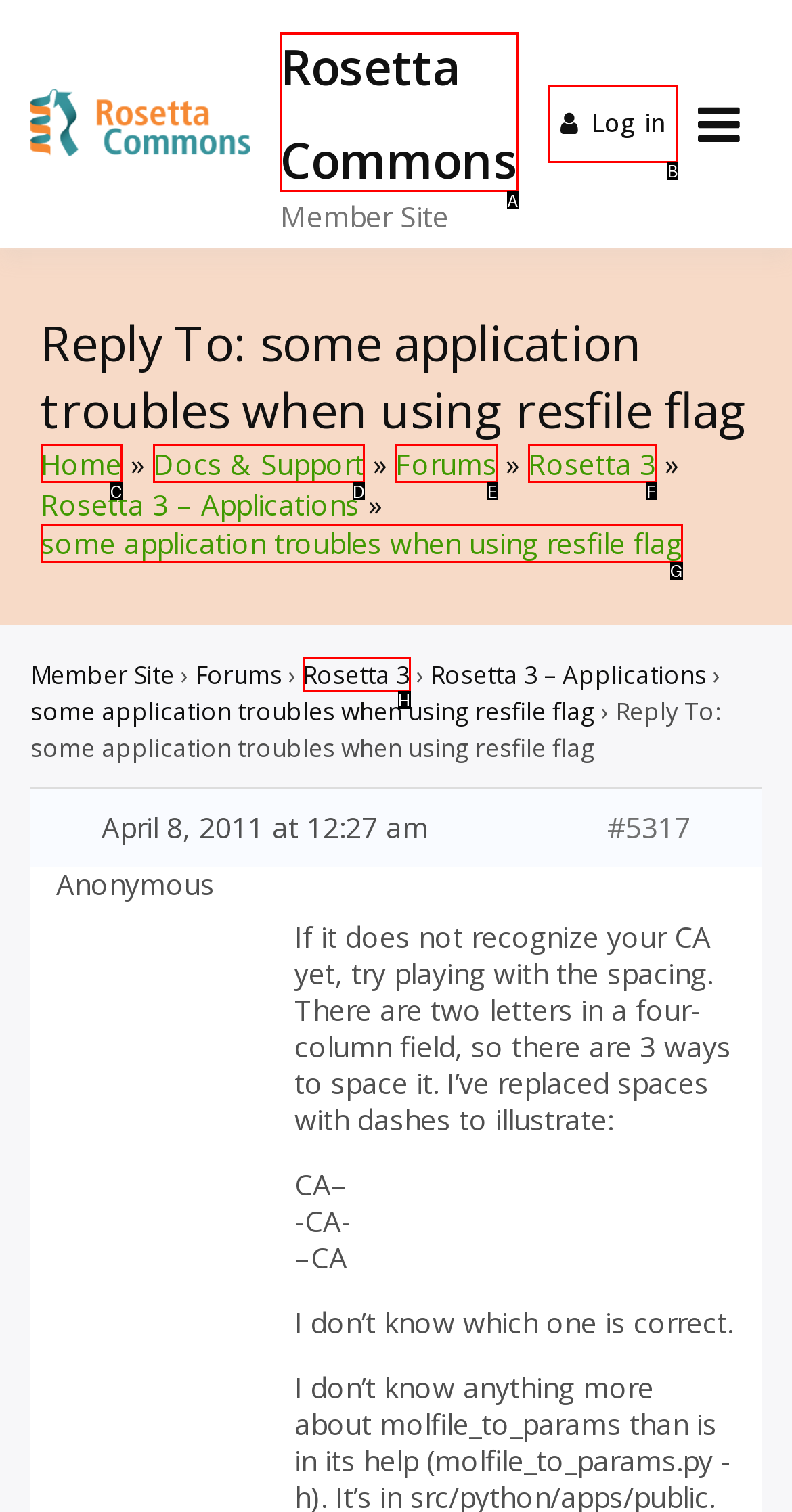Which HTML element fits the description: Docs & Support? Respond with the letter of the appropriate option directly.

D